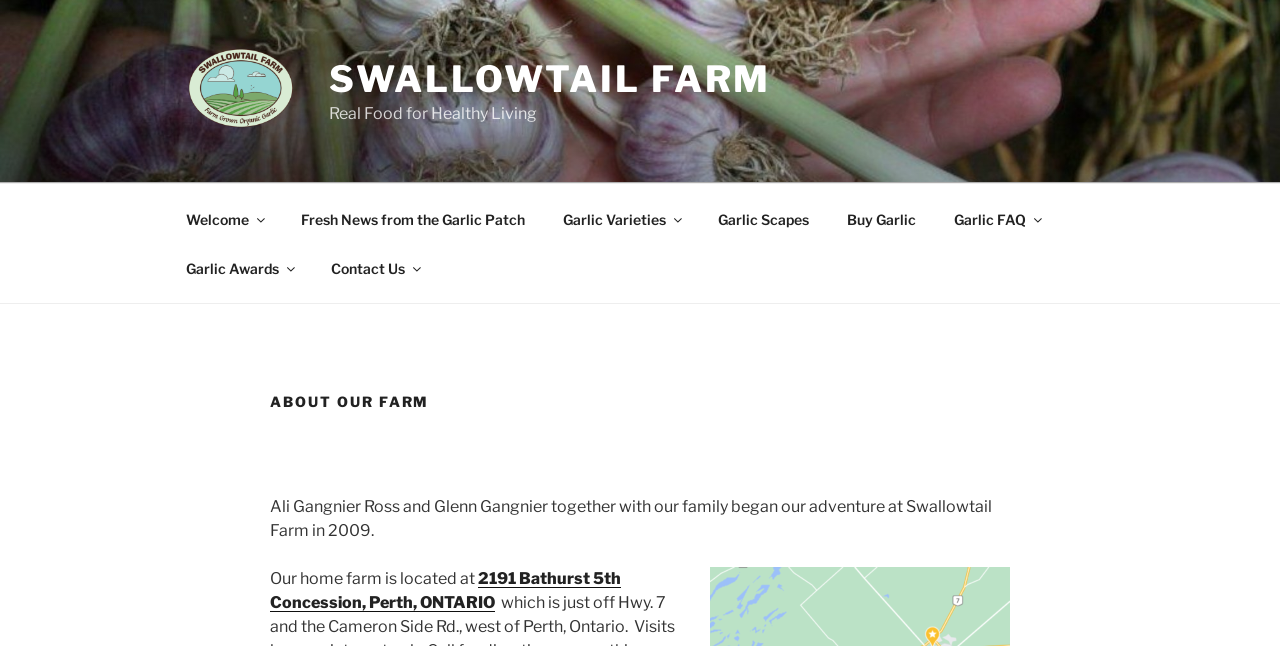How many menu items are in the top menu?
Please provide a full and detailed response to the question.

I counted the number of link elements within the navigation element with the description 'Top Menu', which are 'Welcome', 'Fresh News from the Garlic Patch', 'Garlic Varieties', 'Garlic Scapes', 'Buy Garlic', 'Garlic FAQ', 'Garlic Awards', and 'Contact Us', totaling 8 menu items.